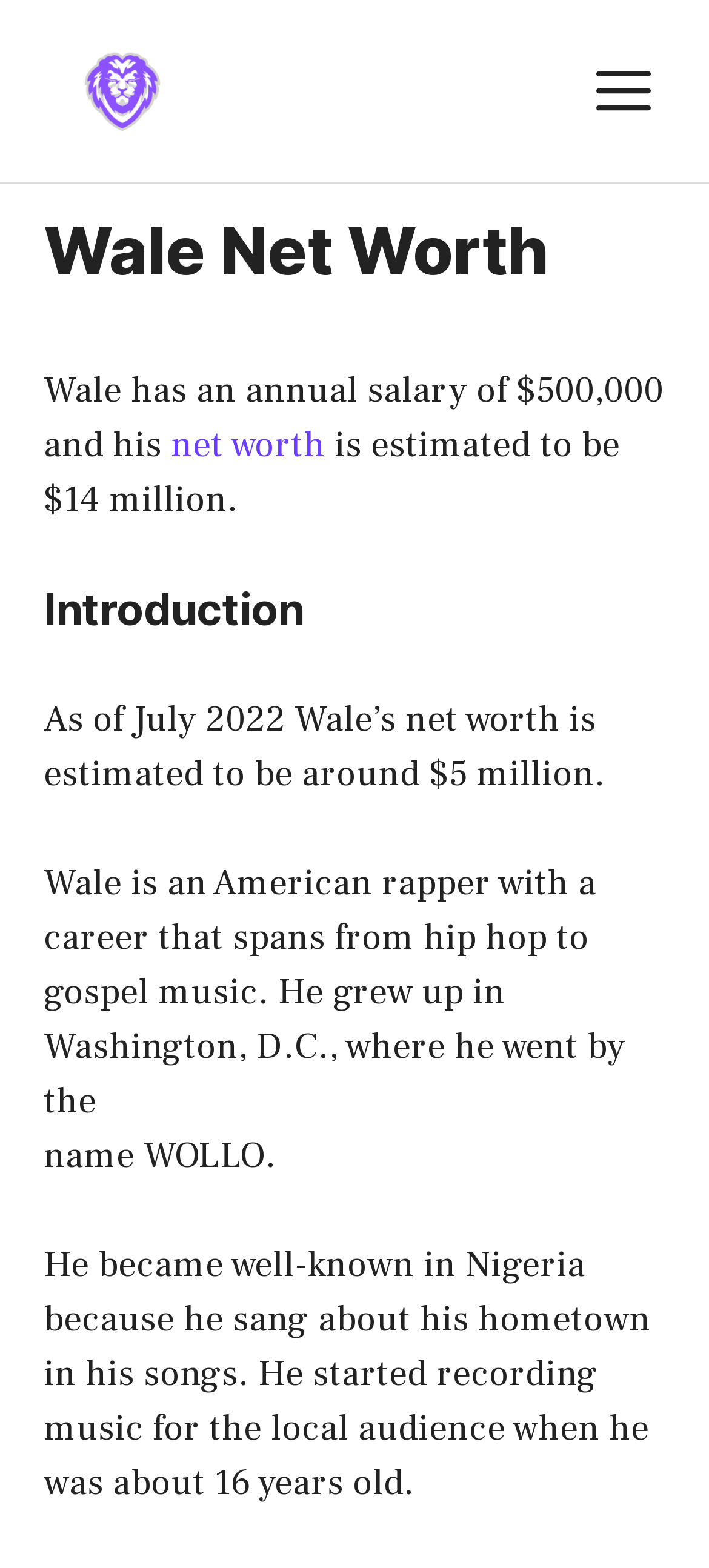Generate a comprehensive caption for the webpage you are viewing.

The webpage is about Wale's net worth, with a banner at the top displaying the site's name. Below the banner, there is a navigation menu on the right side, which can be toggled by a "MENU" button. 

On the left side, there is a header section with a heading that reads "Wale Net Worth". Below the header, there is a paragraph of text that states Wale's annual salary and net worth. The text is divided into three parts, with a link in the middle that says "net worth". 

Further down, there is another heading that says "Introduction", followed by a paragraph of text that provides an estimate of Wale's net worth as of July 2022. The text continues to describe Wale's career as an American rapper, his upbringing in Washington, D.C., and his early start in music. There are a total of five paragraphs of text on the page, providing information about Wale's life and career. 

On the top left, there is an image of Snoop Lion, which is also a link.